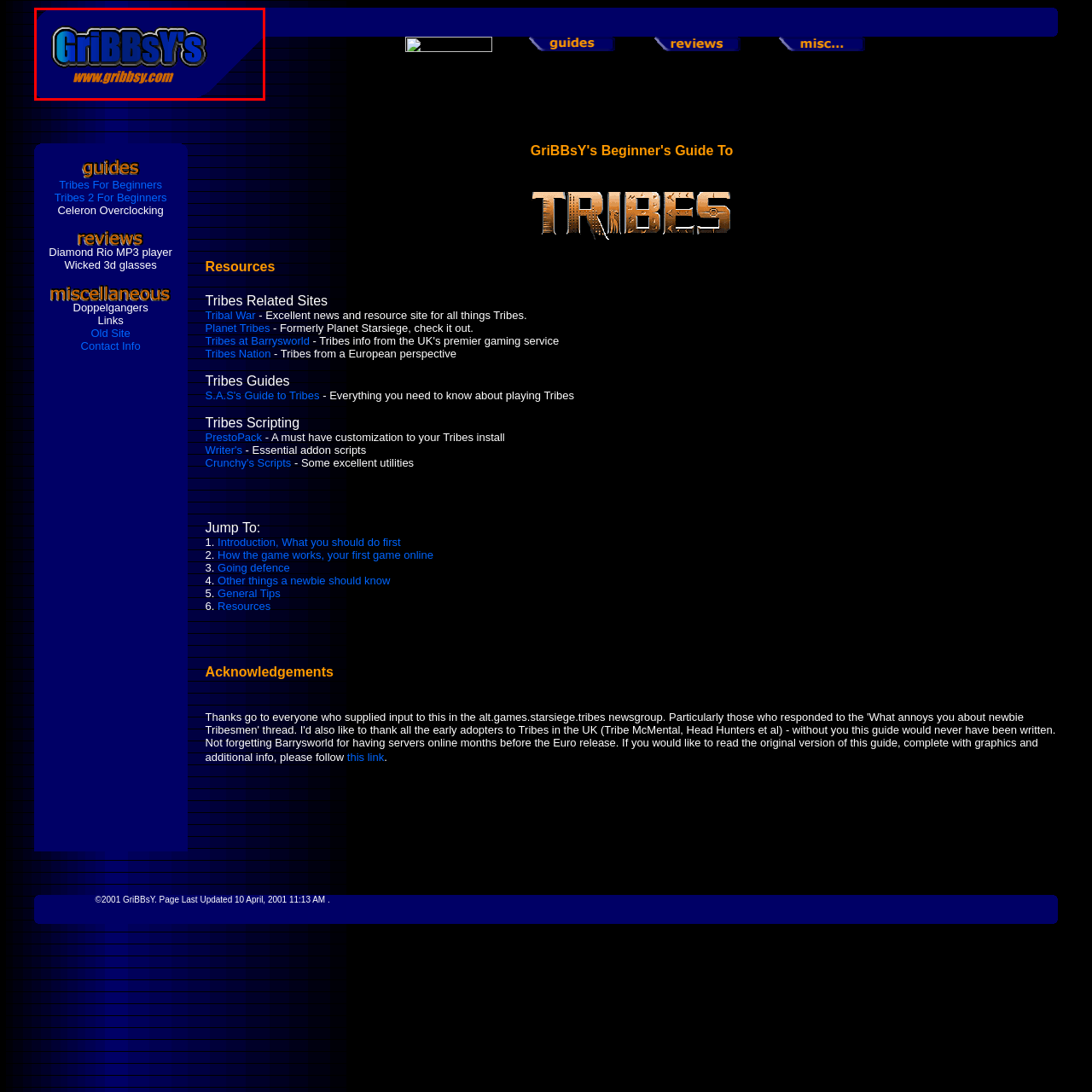Provide a thorough description of the scene depicted within the red bounding box.

The image features the logo of "GriBBsY's," prominently displayed in a dynamic font that combines shades of blue and black. The bold lettering of "GriBBsY's" is enhanced with a slight gradient, giving it a modern and eye-catching appearance, while the website URL "www.gribbsys.com" is presented in a contrasting orange color, positioned below the main title. The overall design is set against a deep blue background, which enhances the visibility of the text. This logo likely represents a gaming or technology-related resource, in line with the content of the associated webpage, which serves as a beginner's guide to various topics, including the game Tribes.